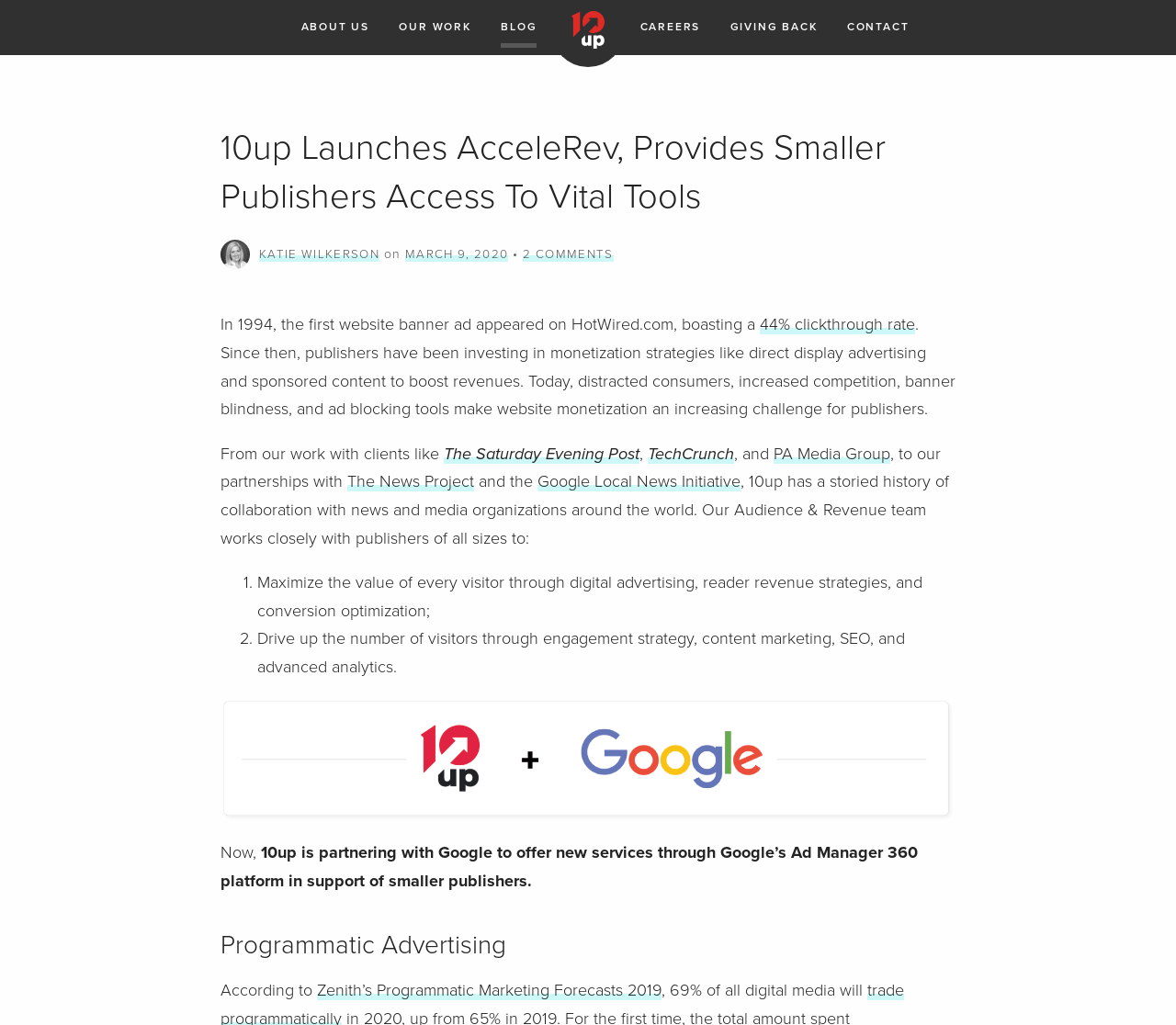Can you find the bounding box coordinates for the element that needs to be clicked to execute this instruction: "Read the article by Katie Wilkerson"? The coordinates should be given as four float numbers between 0 and 1, i.e., [left, top, right, bottom].

[0.22, 0.241, 0.323, 0.256]